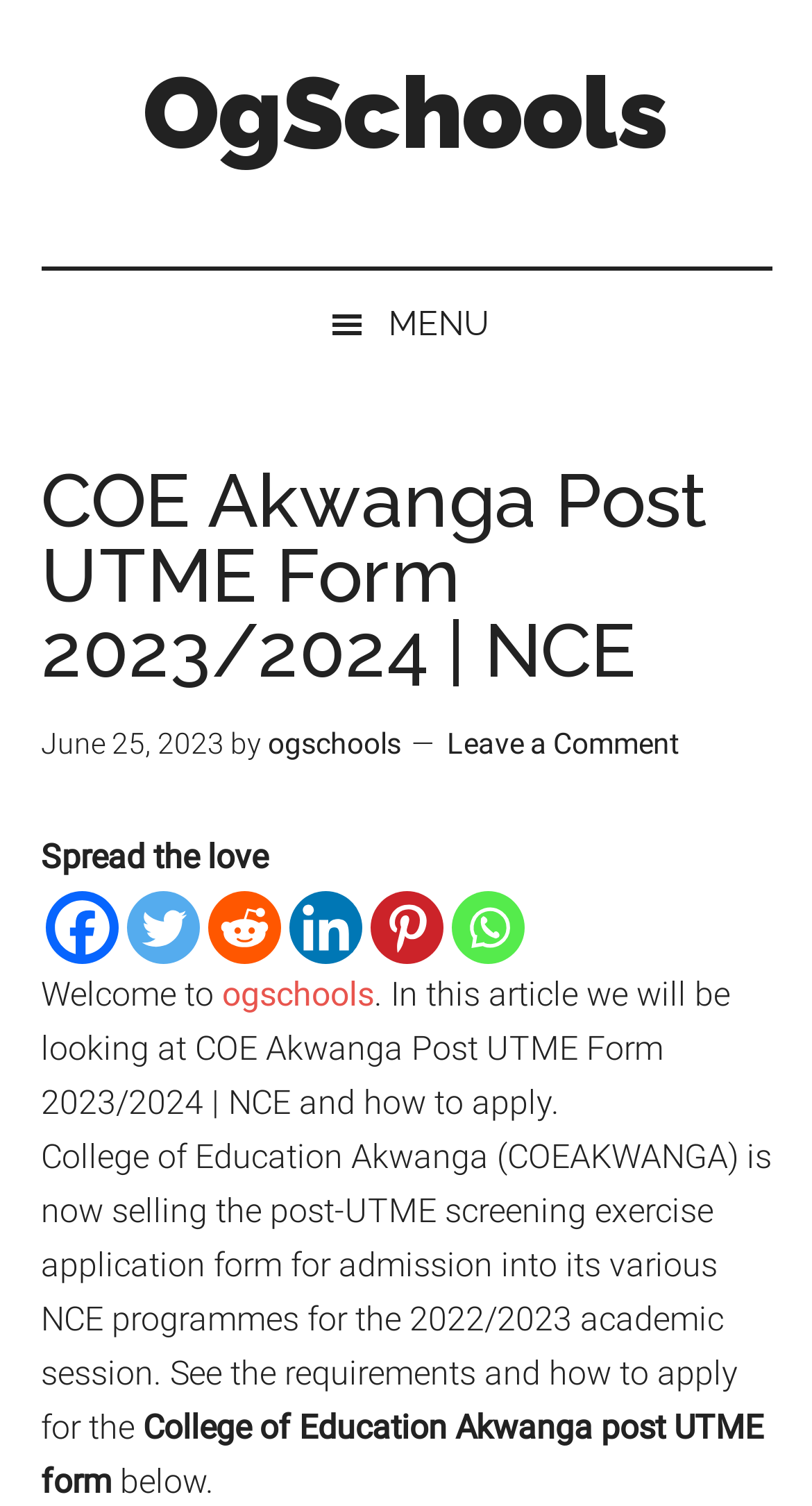Determine the bounding box coordinates of the area to click in order to meet this instruction: "Click the 'OgSchools' link".

[0.176, 0.036, 0.824, 0.113]